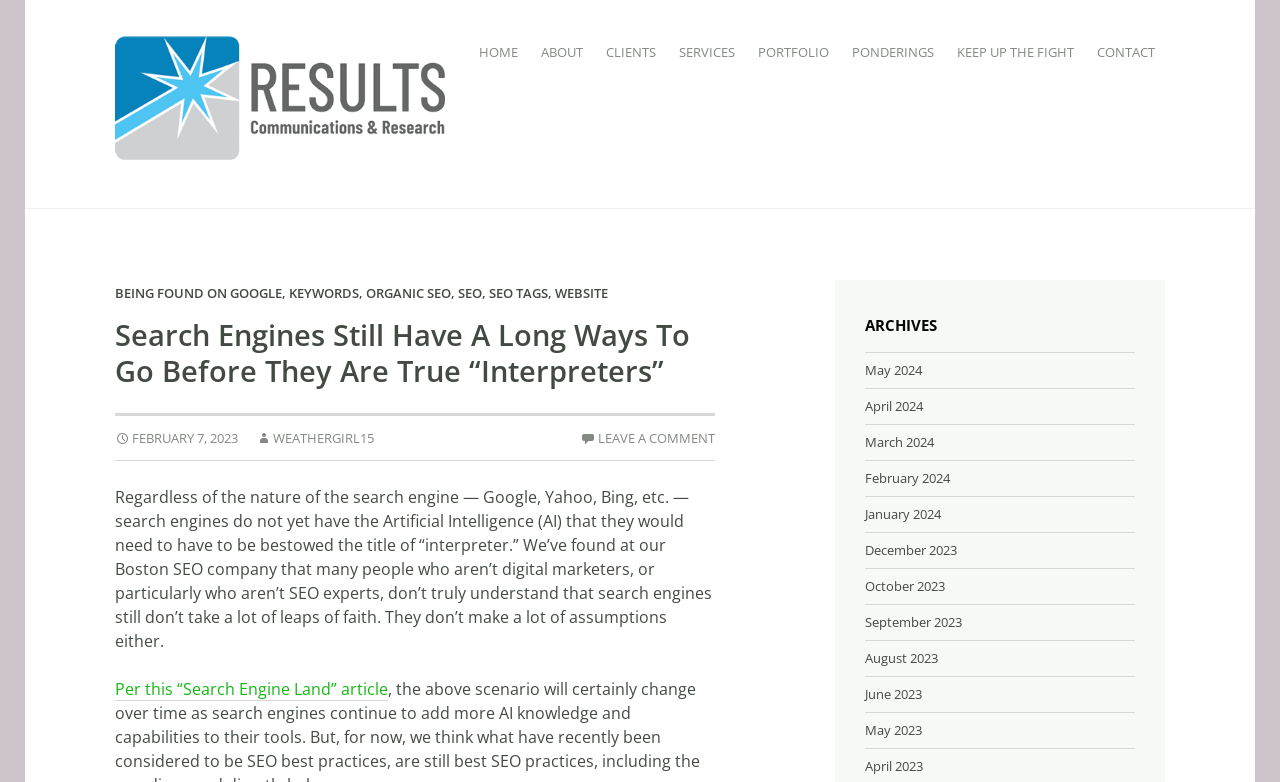Please predict the bounding box coordinates of the element's region where a click is necessary to complete the following instruction: "Search for something". The coordinates should be represented by four float numbers between 0 and 1, i.e., [left, top, right, bottom].

None